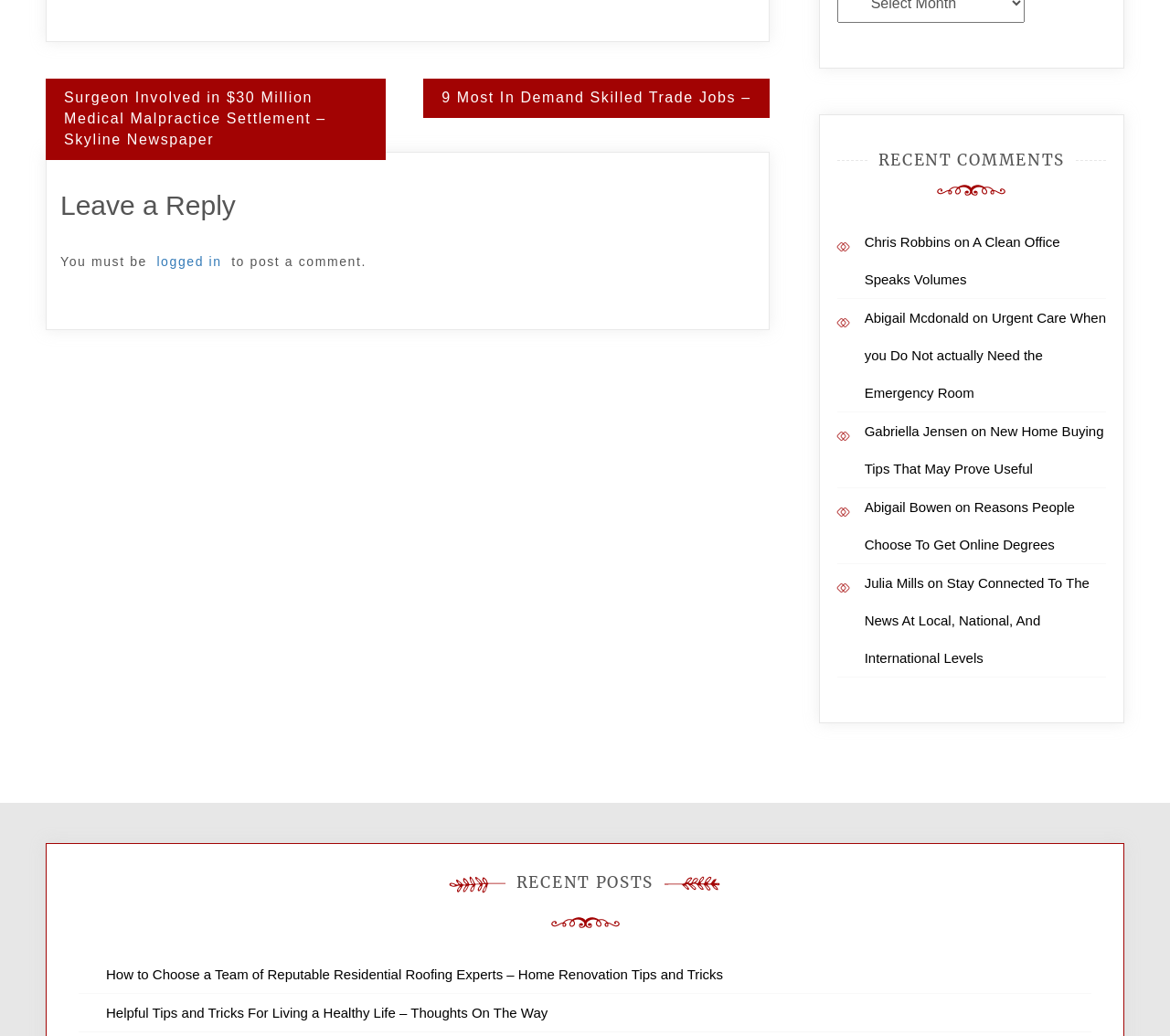Please answer the following question using a single word or phrase: 
How many recent comments are listed?

5